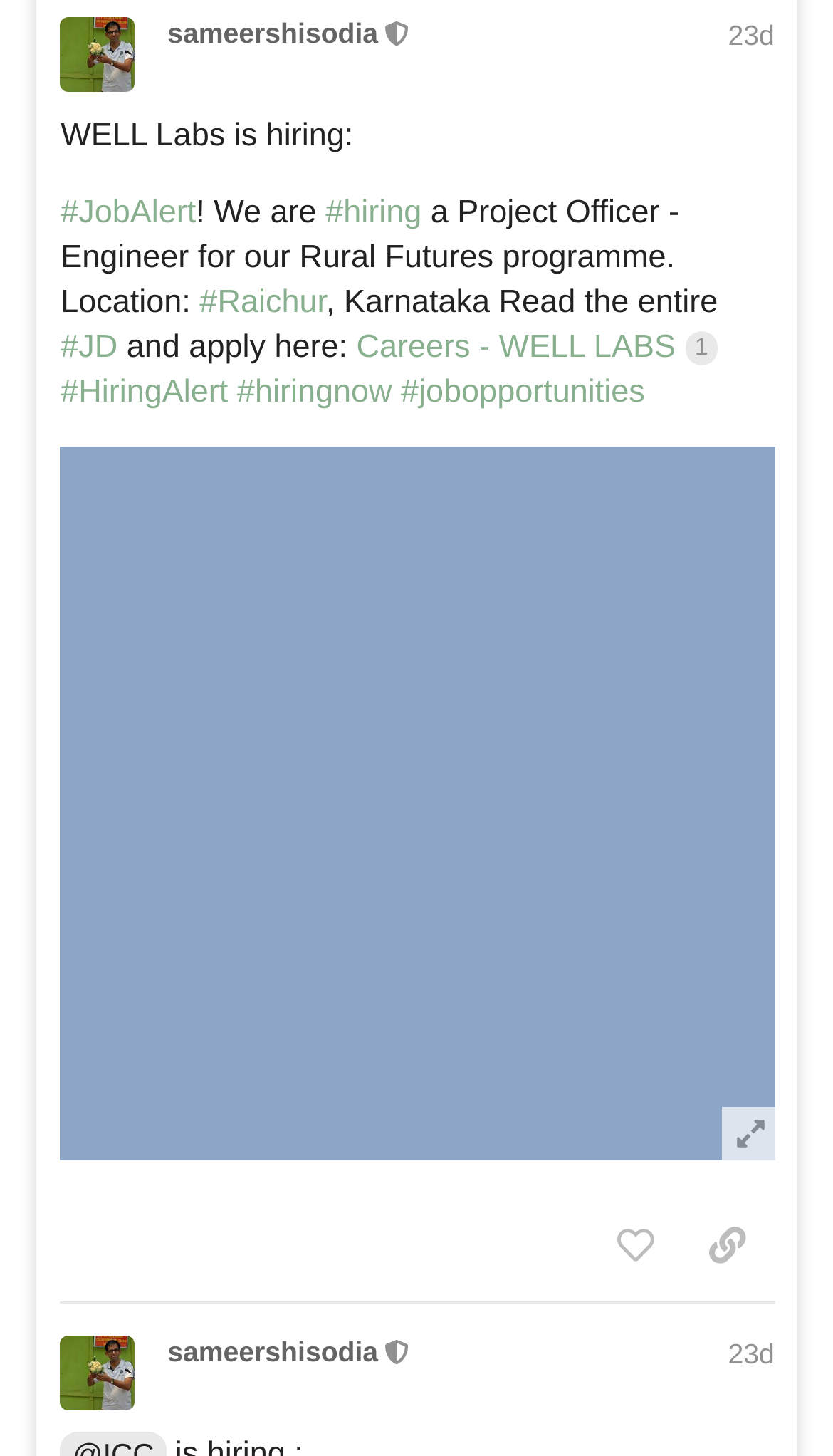Find the bounding box coordinates of the area that needs to be clicked in order to achieve the following instruction: "View the job description". The coordinates should be specified as four float numbers between 0 and 1, i.e., [left, top, right, bottom].

[0.073, 0.225, 0.141, 0.25]